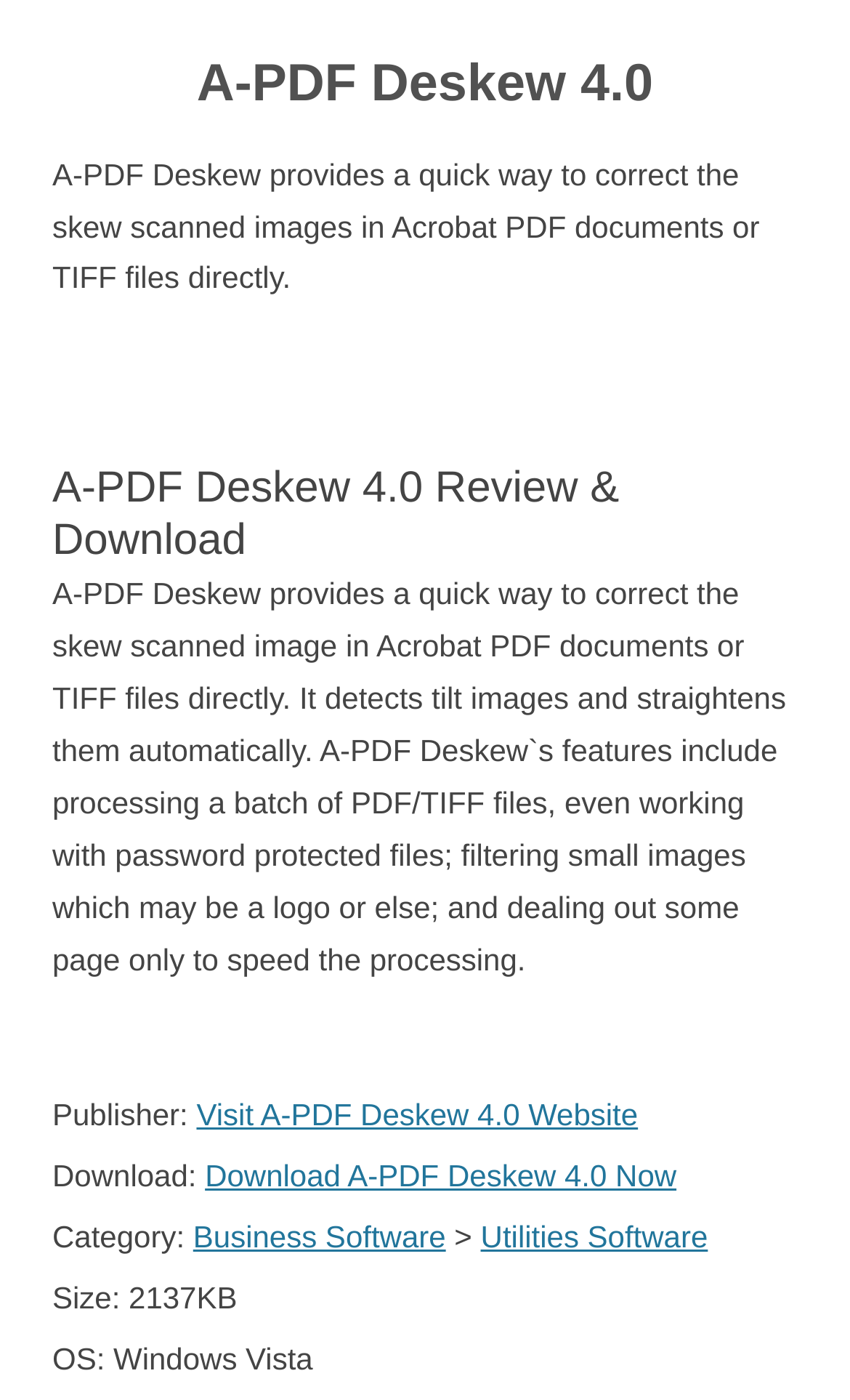Determine the bounding box coordinates for the UI element matching this description: "Utilities Software".

[0.565, 0.871, 0.833, 0.896]